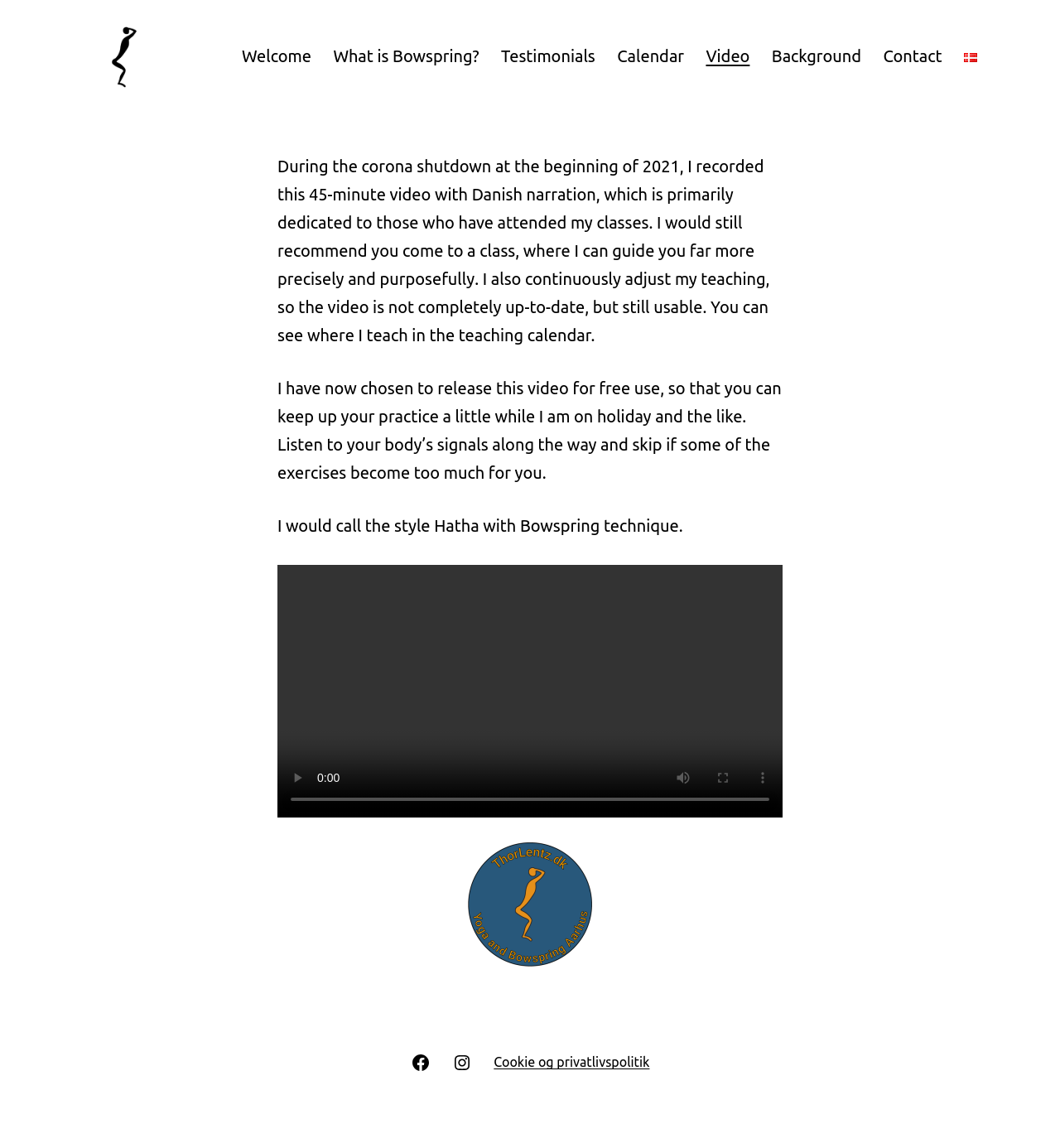Identify the bounding box for the described UI element: "What is Bowspring?".

[0.304, 0.031, 0.462, 0.066]